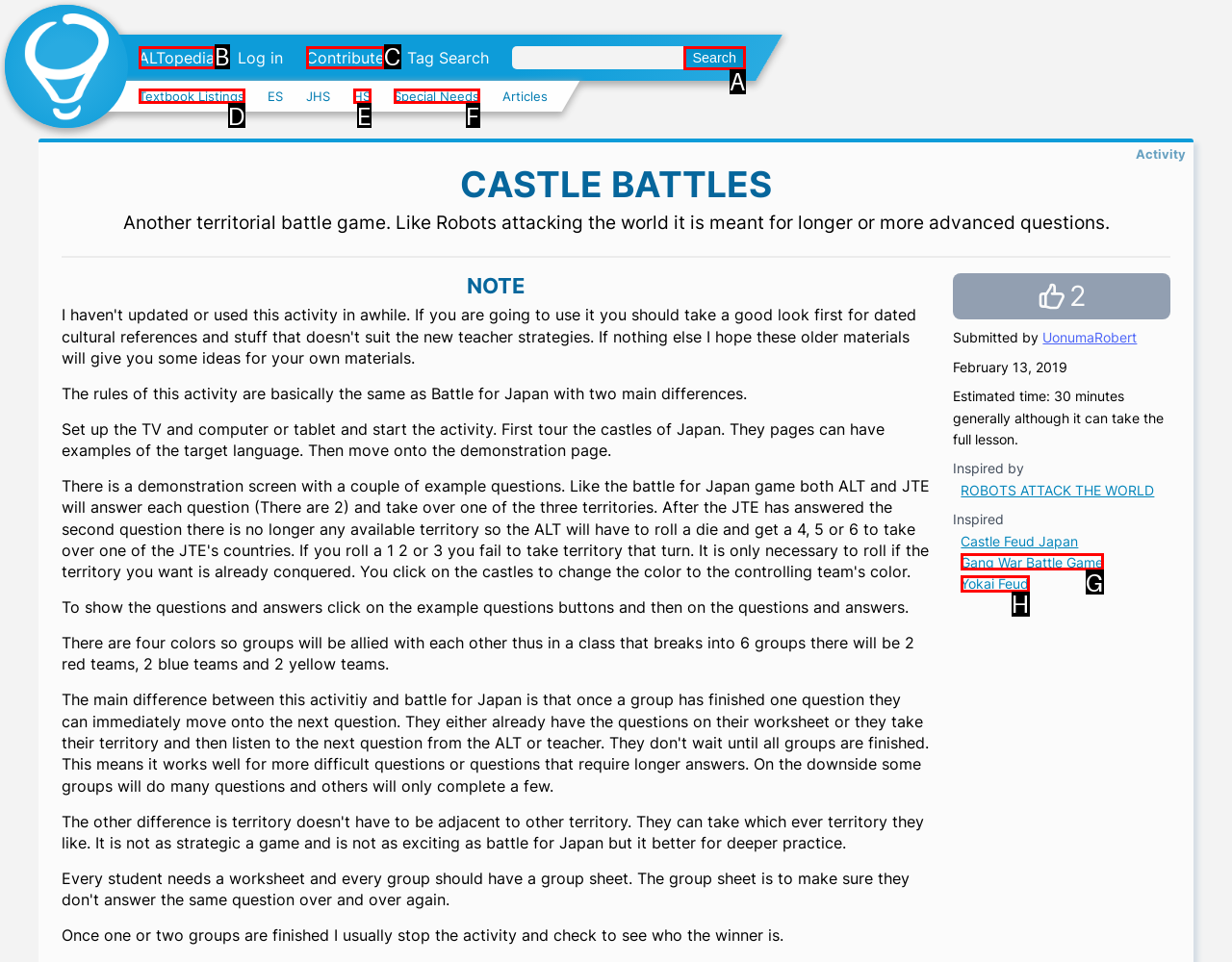Identify the correct lettered option to click in order to perform this task: Search for something. Respond with the letter.

A